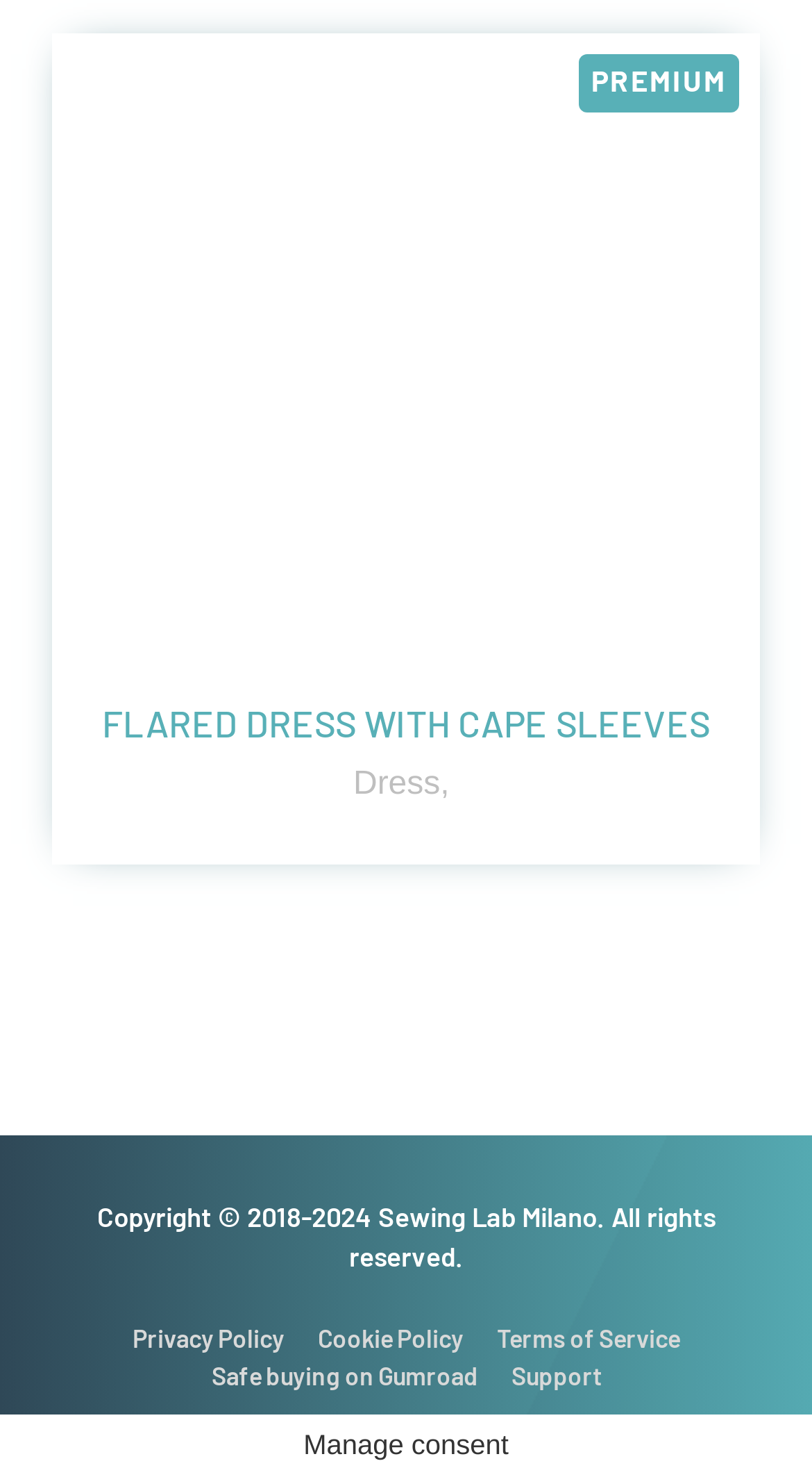Provide a single word or phrase to answer the given question: 
What is the purpose of the 'Manage consent' button?

To manage consent